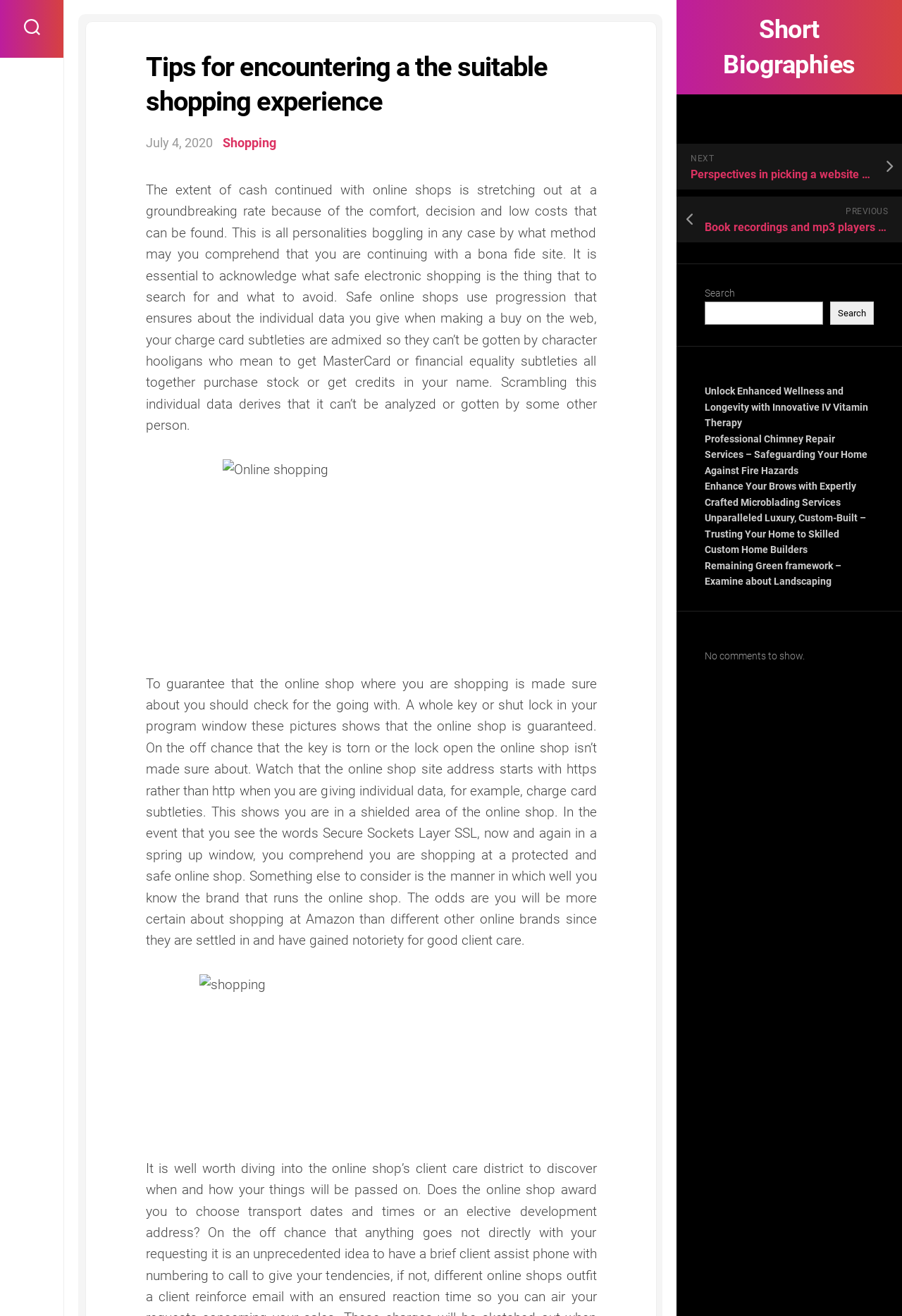Identify the bounding box coordinates of the clickable region necessary to fulfill the following instruction: "Search for something". The bounding box coordinates should be four float numbers between 0 and 1, i.e., [left, top, right, bottom].

[0.781, 0.229, 0.912, 0.247]